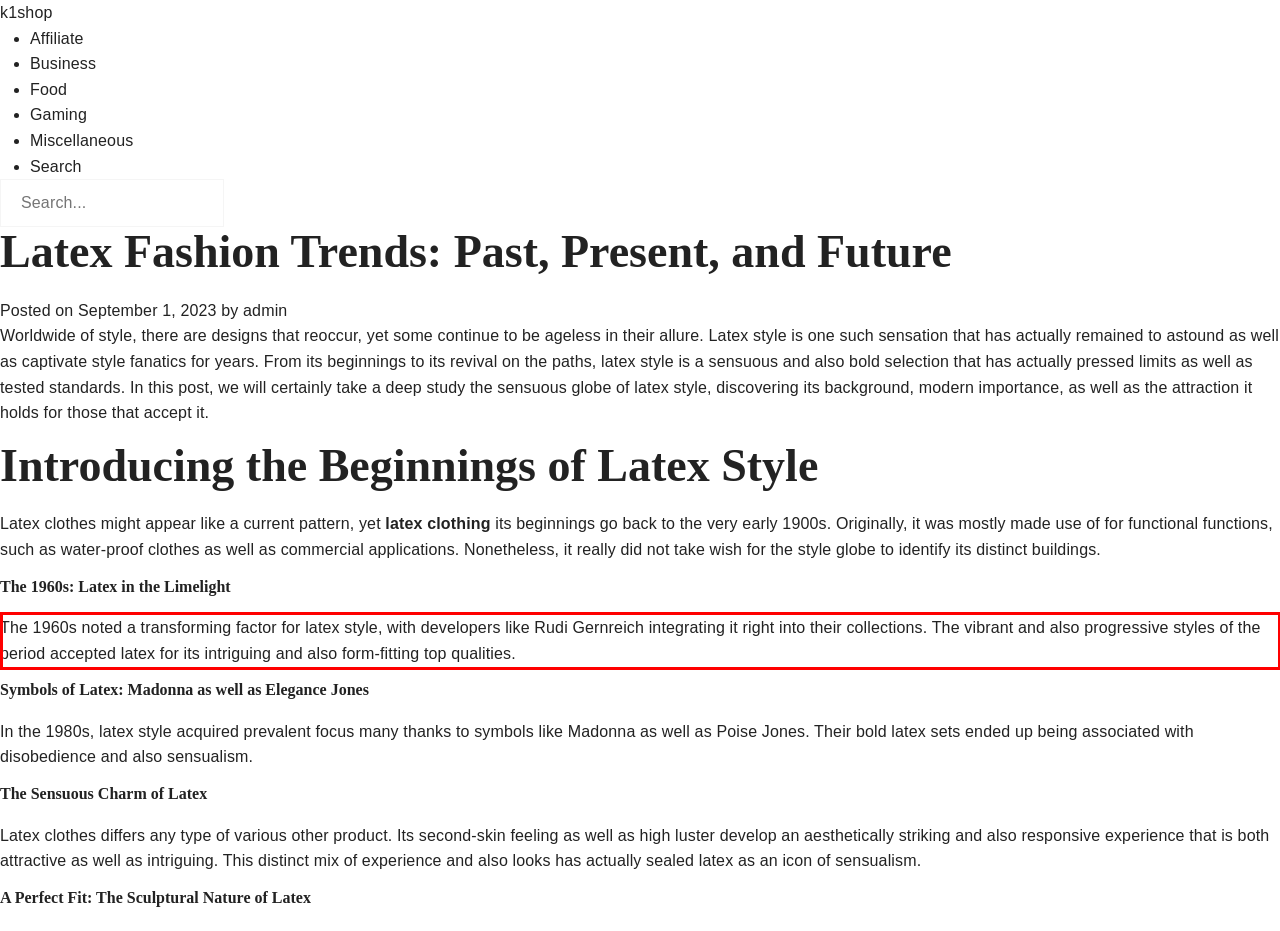Examine the screenshot of the webpage, locate the red bounding box, and generate the text contained within it.

The 1960s noted a transforming factor for latex style, with developers like Rudi Gernreich integrating it right into their collections. The vibrant and also progressive styles of the period accepted latex for its intriguing and also form-fitting top qualities.